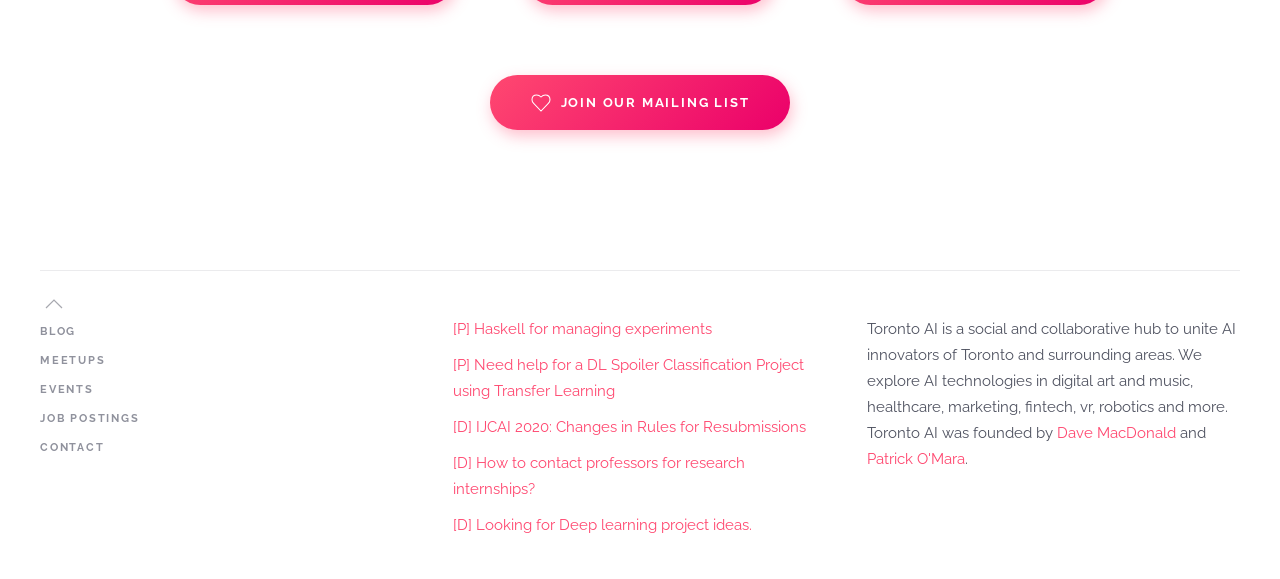Determine the bounding box for the UI element as described: "[P] Haskell for managing experiments". The coordinates should be represented as four float numbers between 0 and 1, formatted as [left, top, right, bottom].

[0.354, 0.553, 0.557, 0.584]